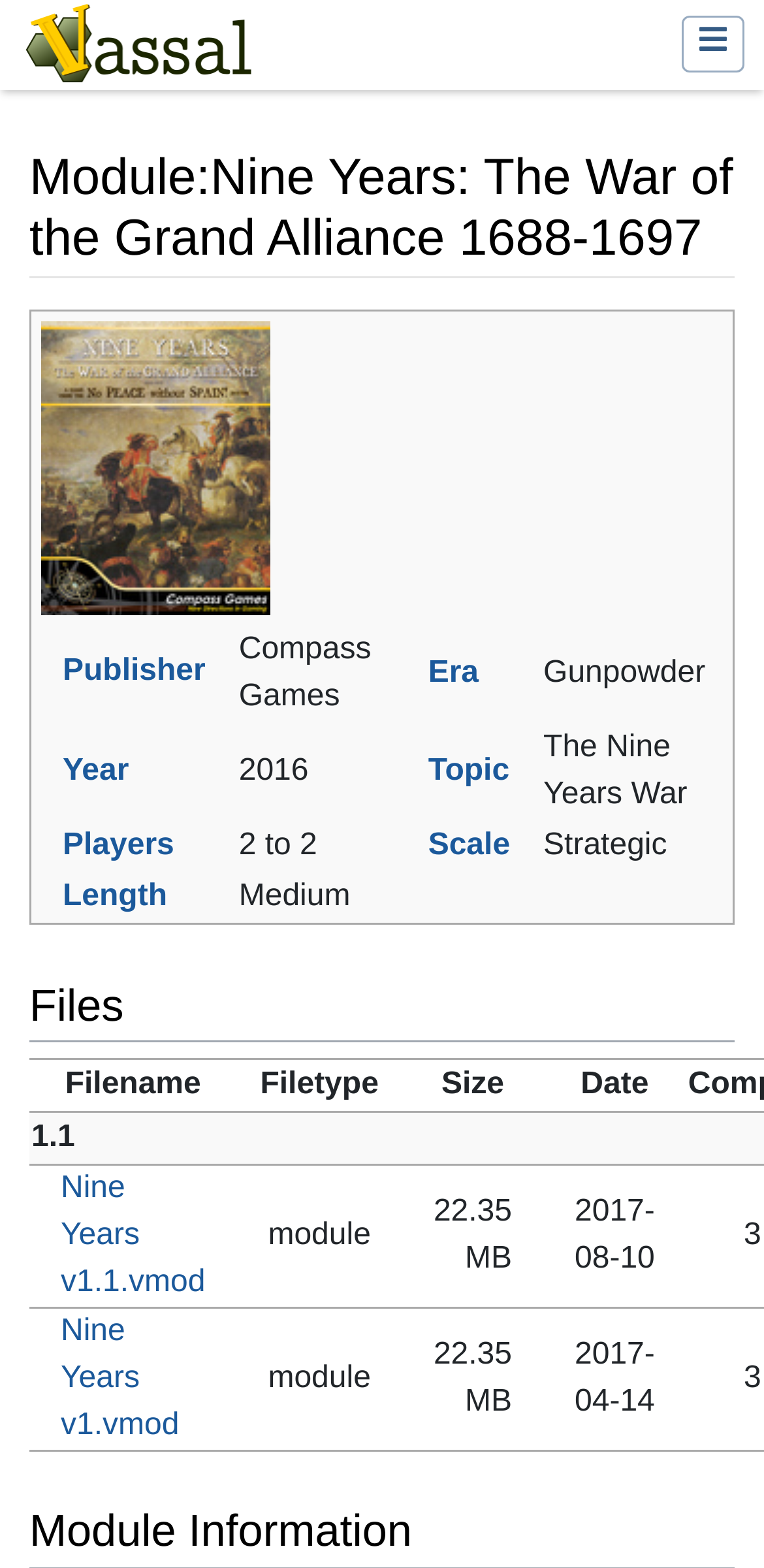Based on the image, please respond to the question with as much detail as possible:
What is the name of the game?

The name of the game can be found in the heading 'Module:Nine Years: The War of the Grand Alliance 1688-1697' at the top of the webpage.